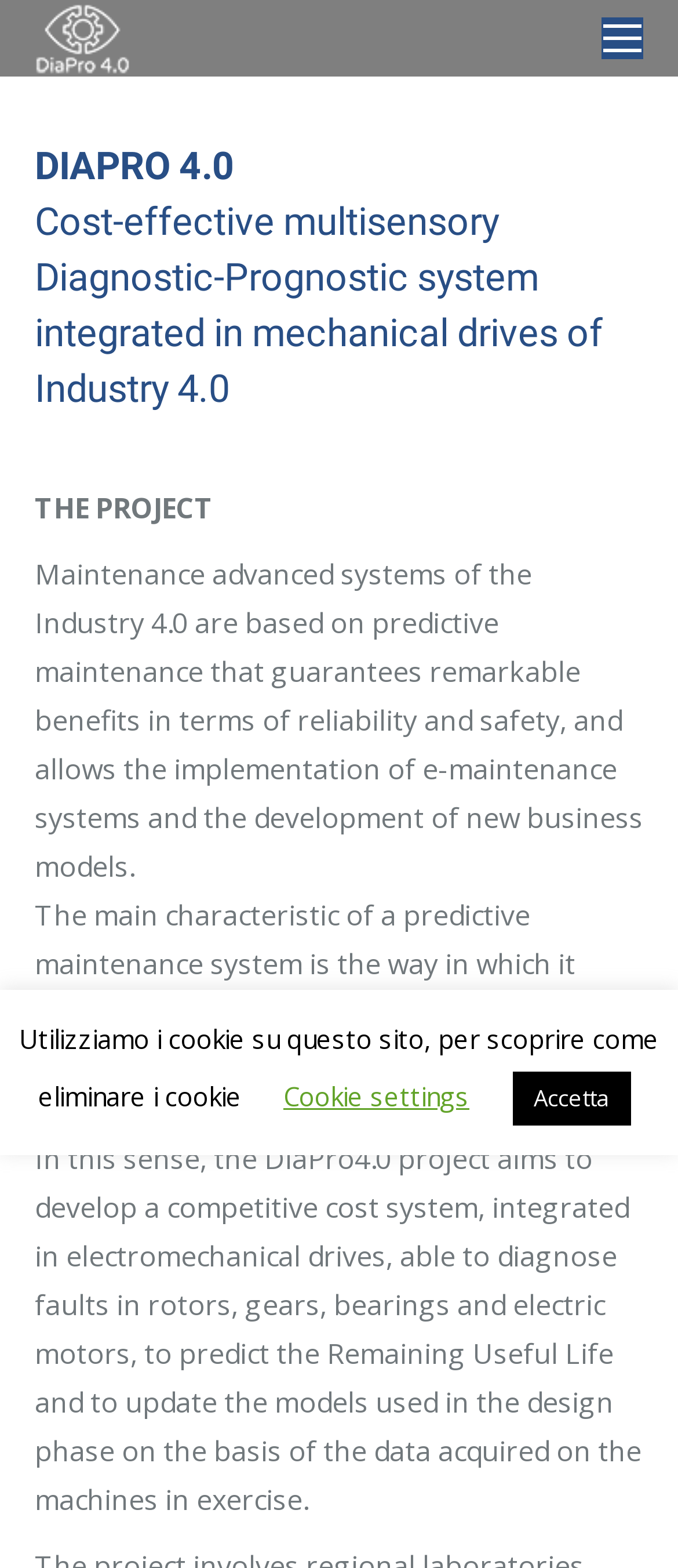From the webpage screenshot, identify the region described by aria-label="Mobile menu icon". Provide the bounding box coordinates as (top-left x, top-left y, bottom-right x, bottom-right y), with each value being a floating point number between 0 and 1.

[0.887, 0.011, 0.949, 0.038]